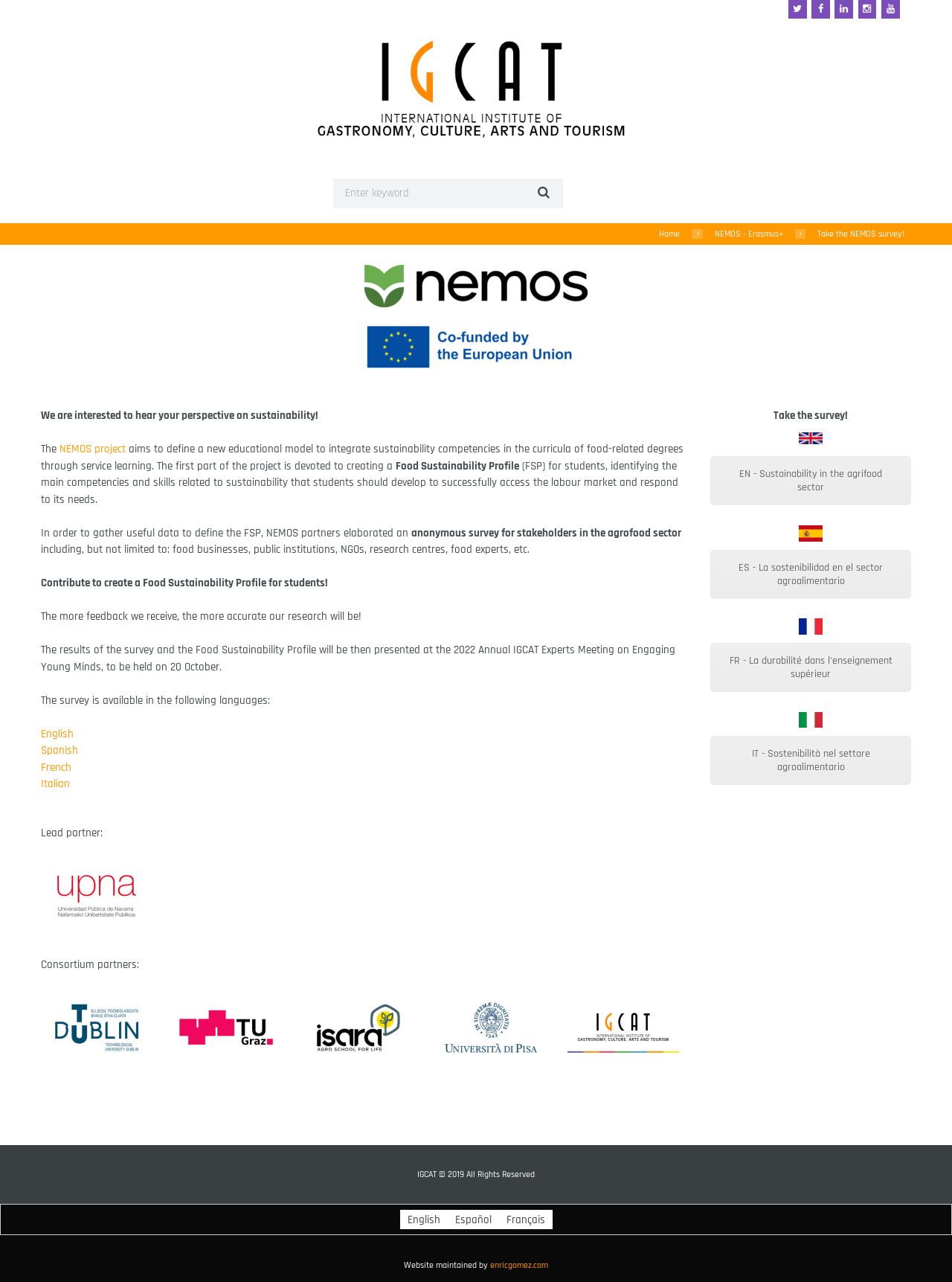What is the name of the project that aims to integrate sustainability competencies in food-related degrees?
Please provide a comprehensive answer based on the contents of the image.

The NEMOS project aims to define a new educational model to integrate sustainability competencies in the curricula of food-related degrees through service learning.